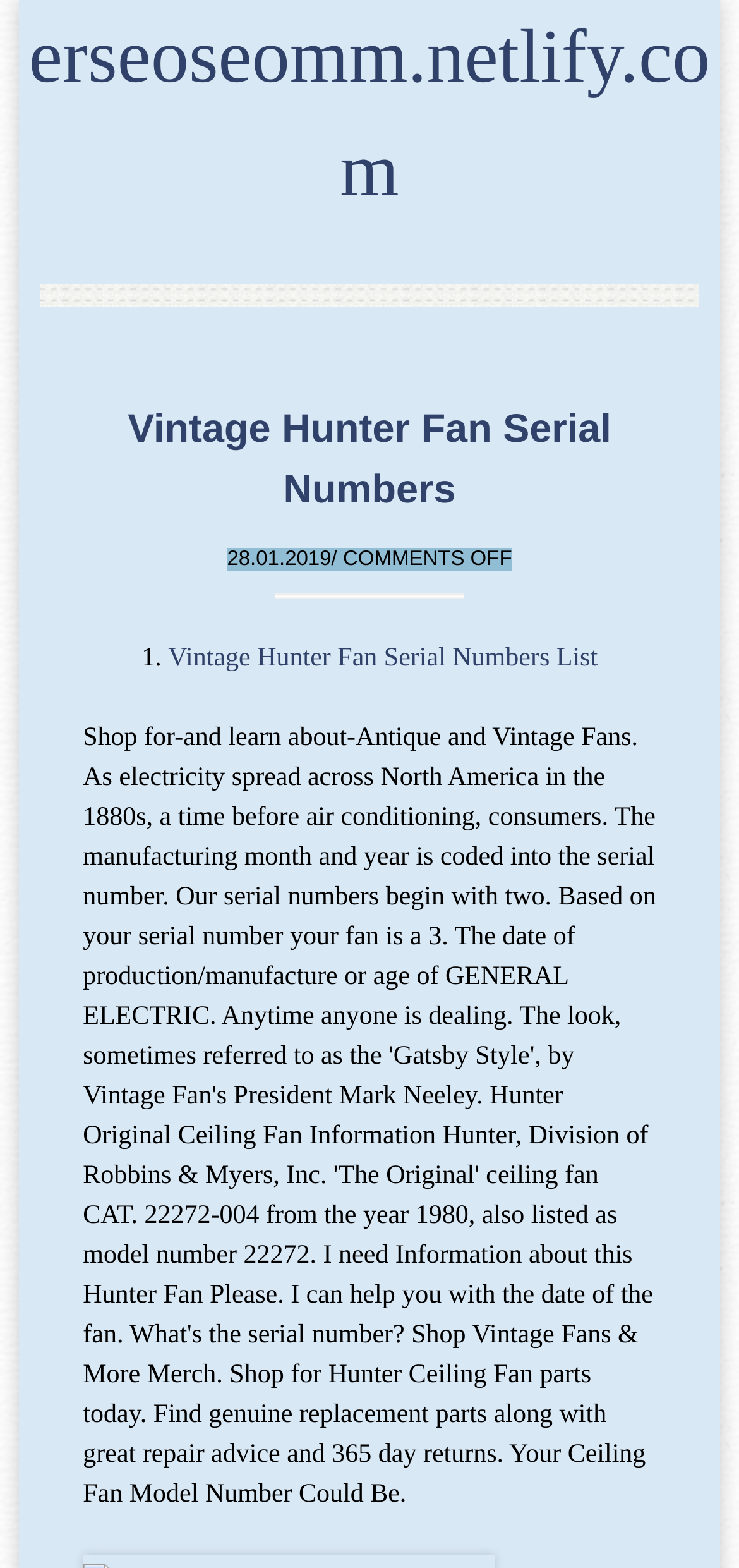Provide a single word or phrase answer to the question: 
What is the date of the post?

28.01.2019